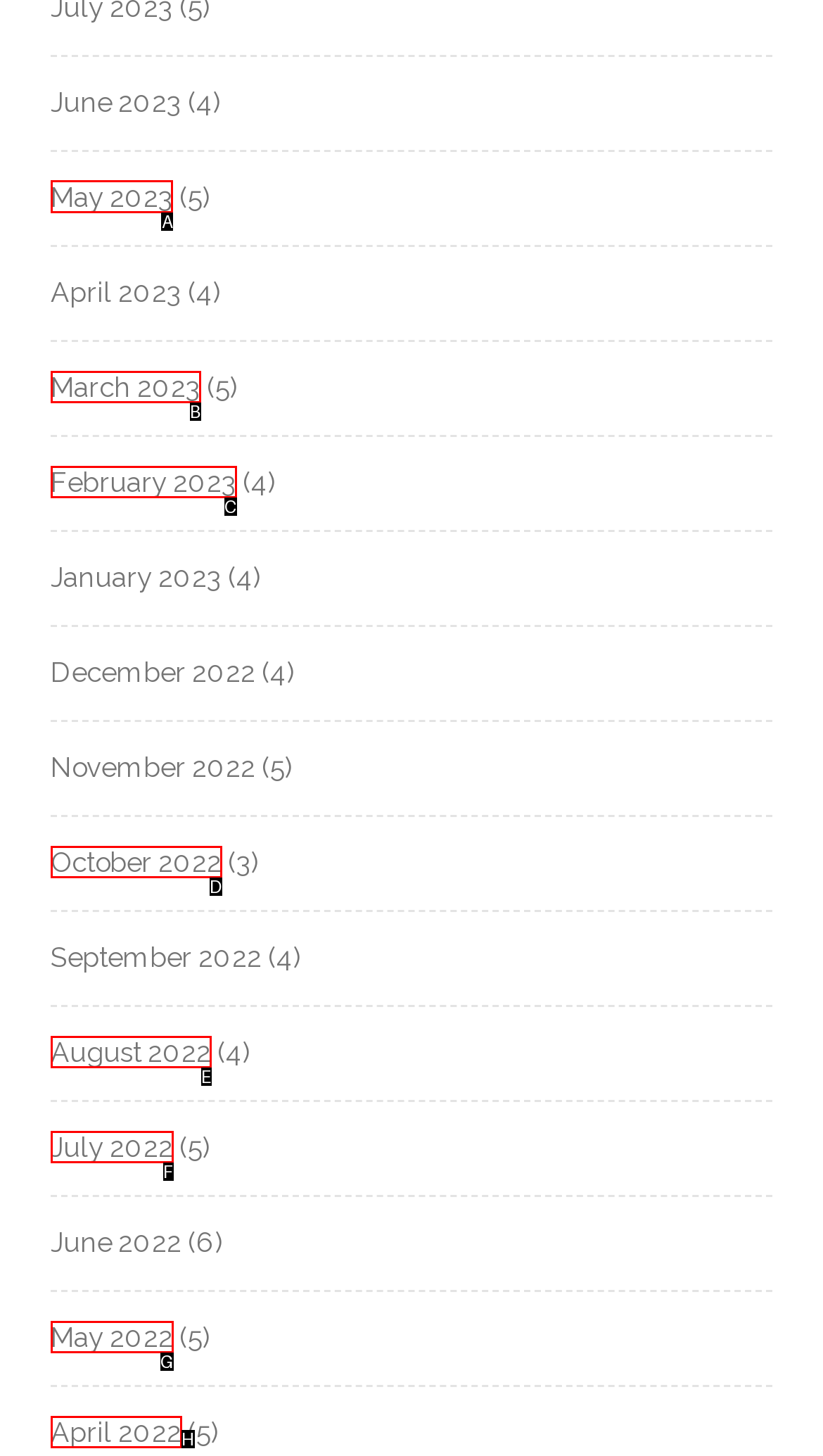Identify the correct UI element to click to follow this instruction: Go to May 2023
Respond with the letter of the appropriate choice from the displayed options.

A